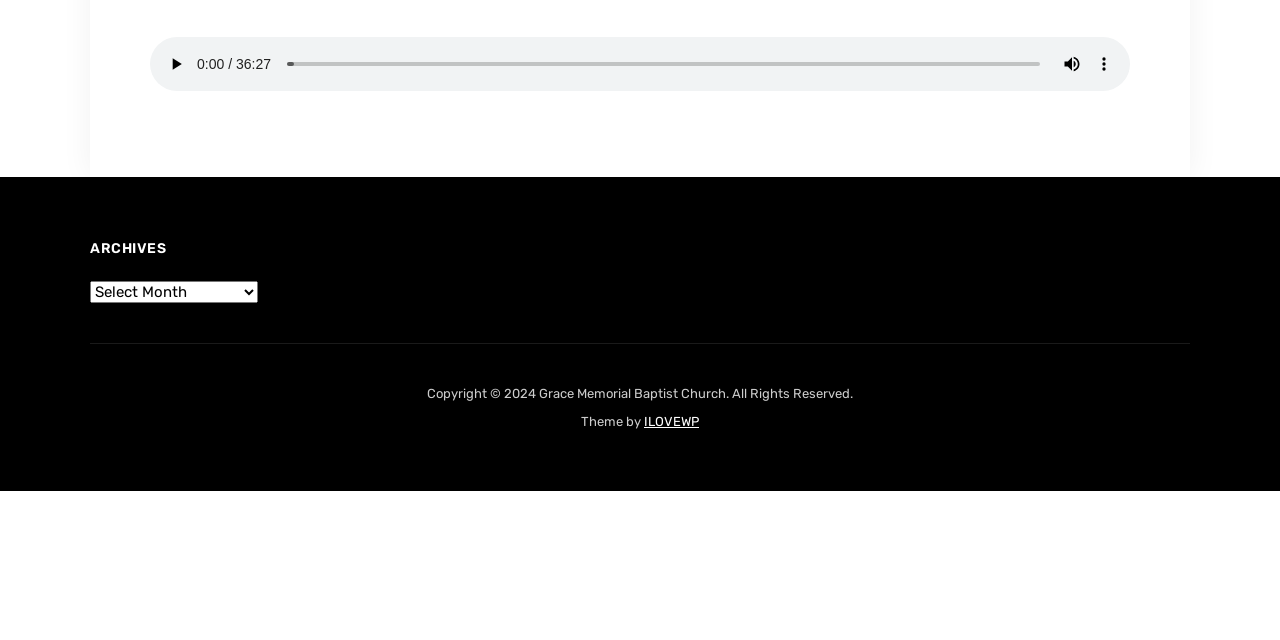From the webpage screenshot, predict the bounding box of the UI element that matches this description: "ILOVEWP".

[0.503, 0.647, 0.546, 0.67]